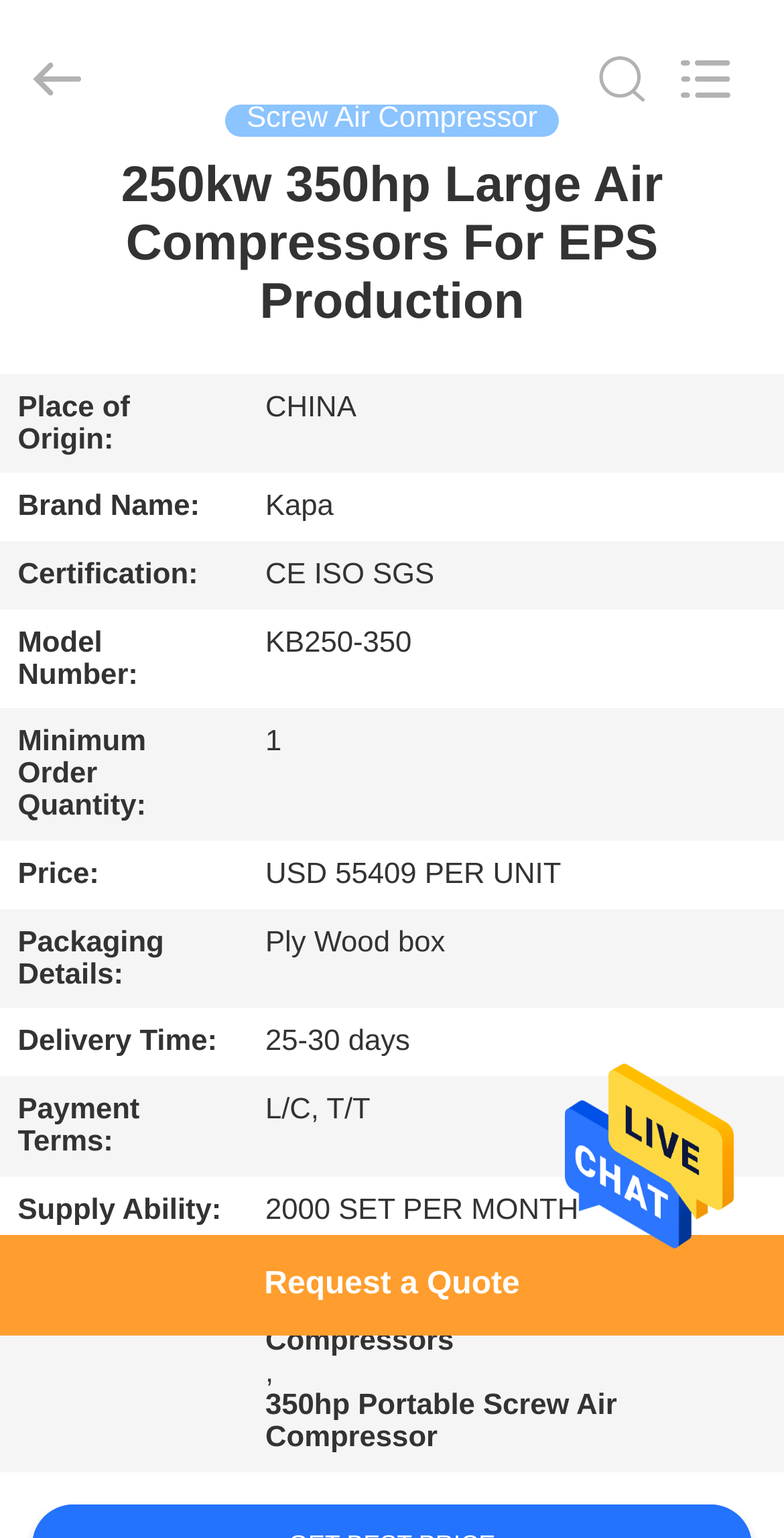Please specify the coordinates of the bounding box for the element that should be clicked to carry out this instruction: "Search for products". The coordinates must be four float numbers between 0 and 1, formatted as [left, top, right, bottom].

[0.0, 0.0, 0.88, 0.102]